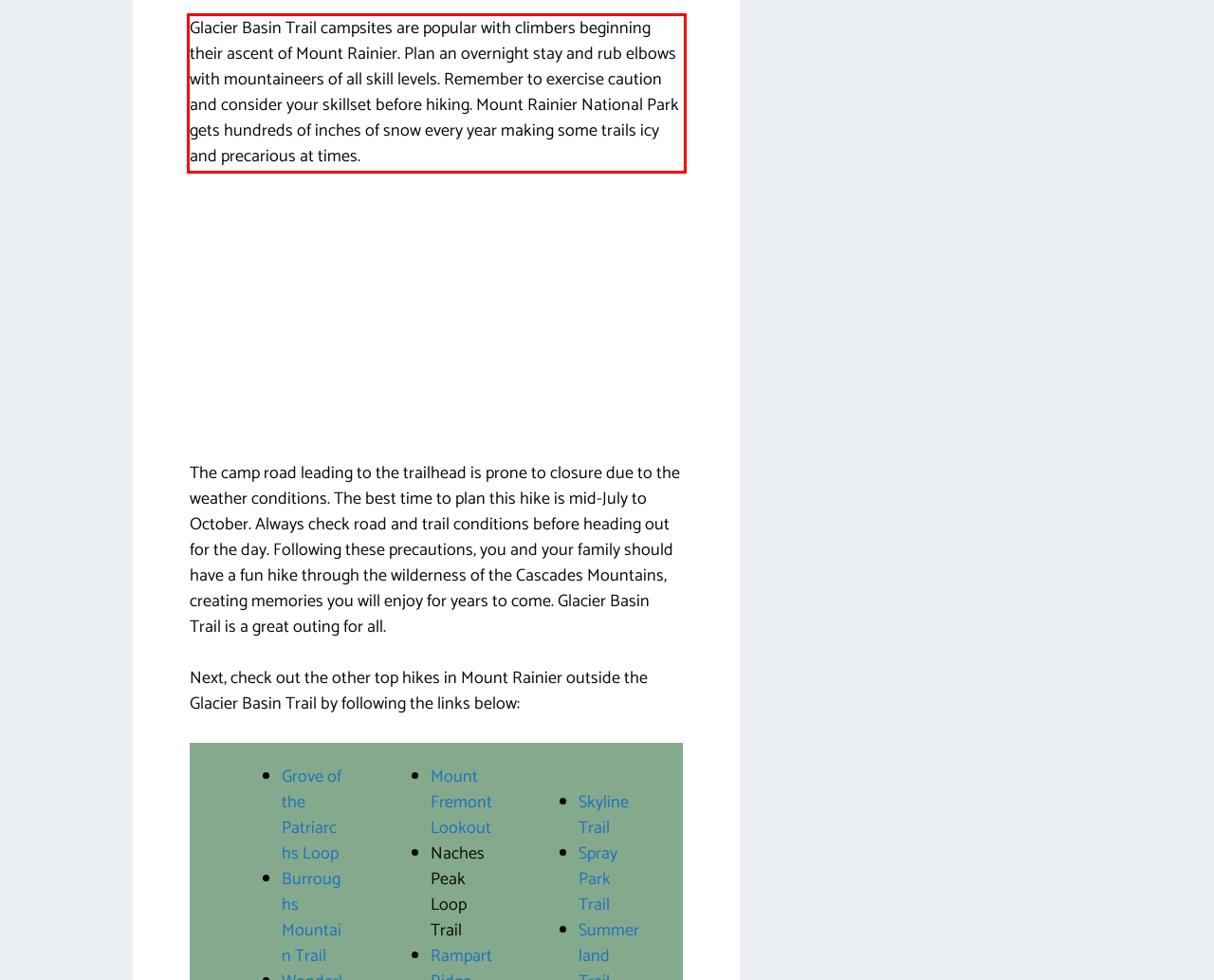Using the webpage screenshot, recognize and capture the text within the red bounding box.

Glacier Basin Trail campsites are popular with climbers beginning their ascent of Mount Rainier. Plan an overnight stay and rub elbows with mountaineers of all skill levels. Remember to exercise caution and consider your skillset before hiking. Mount Rainier National Park gets hundreds of inches of snow every year making some trails icy and precarious at times.